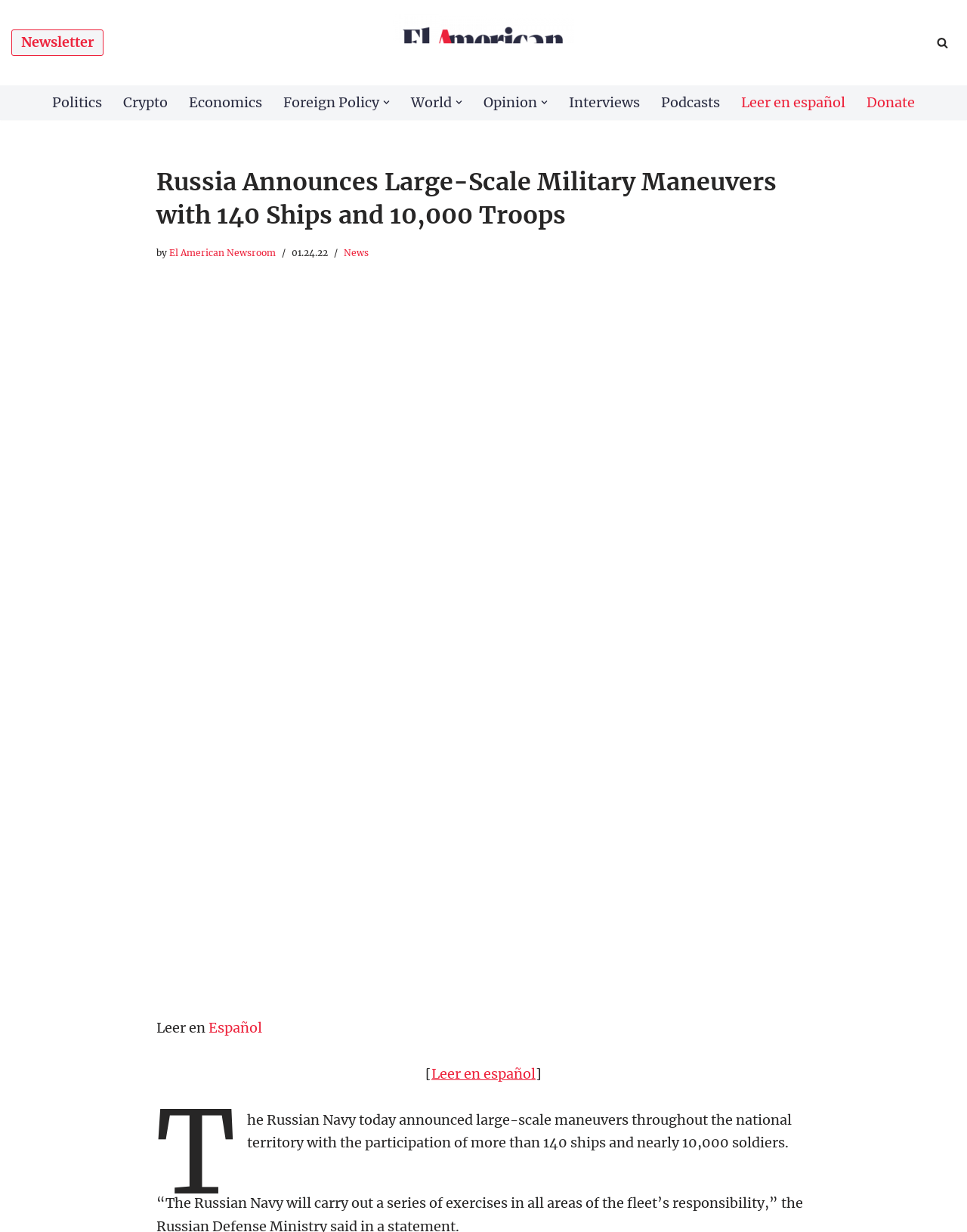What is the US's stance on the Russian Navy's maneuvers?
From the image, provide a succinct answer in one word or a short phrase.

Worrisome